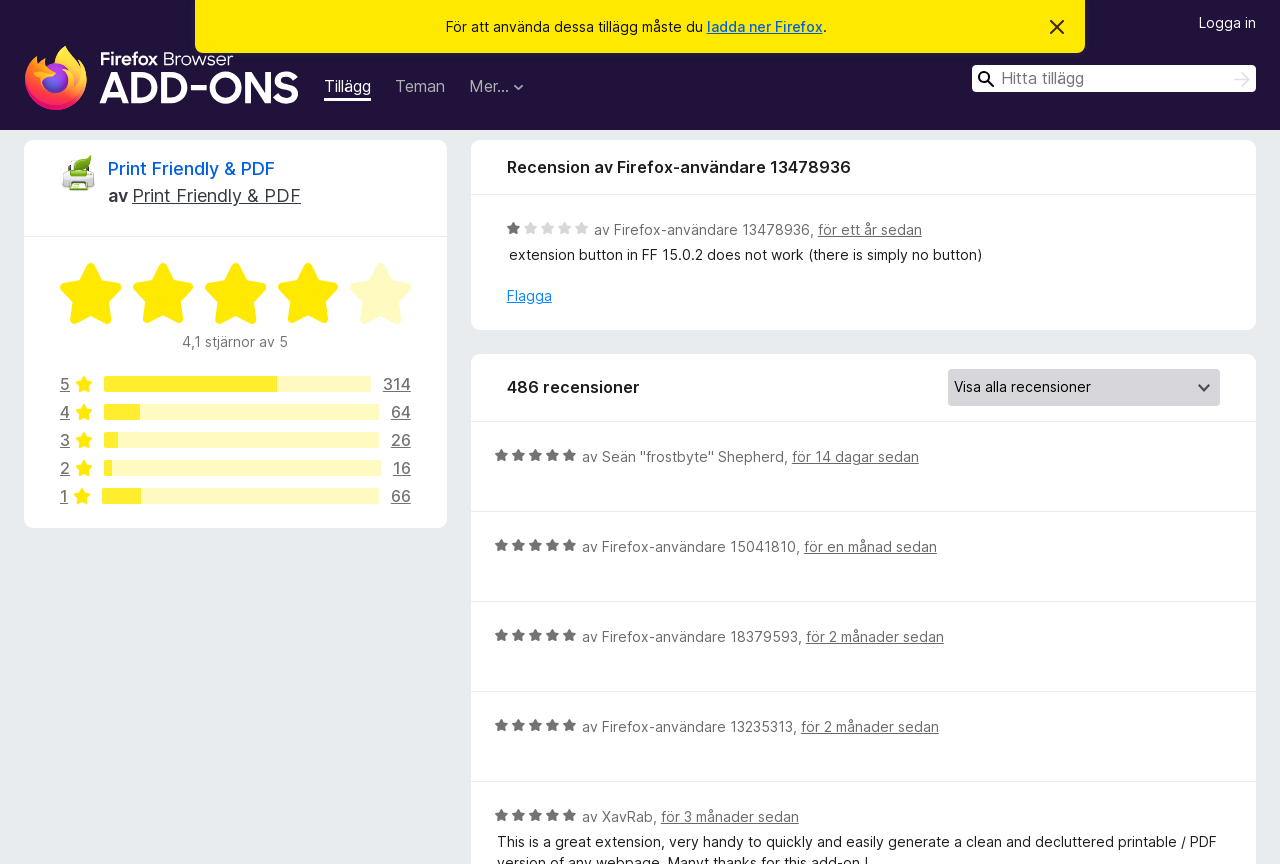How can I use Print Friendly & PDF?
Provide a thorough and detailed answer to the question.

The webpage mentions 'För att använda dessa tillägg måste du ladda ner Firefox' which translates to 'To use these extensions, you must download Firefox', indicating that Print Friendly & PDF is a Firefox extension and requires Firefox to be installed to use it.